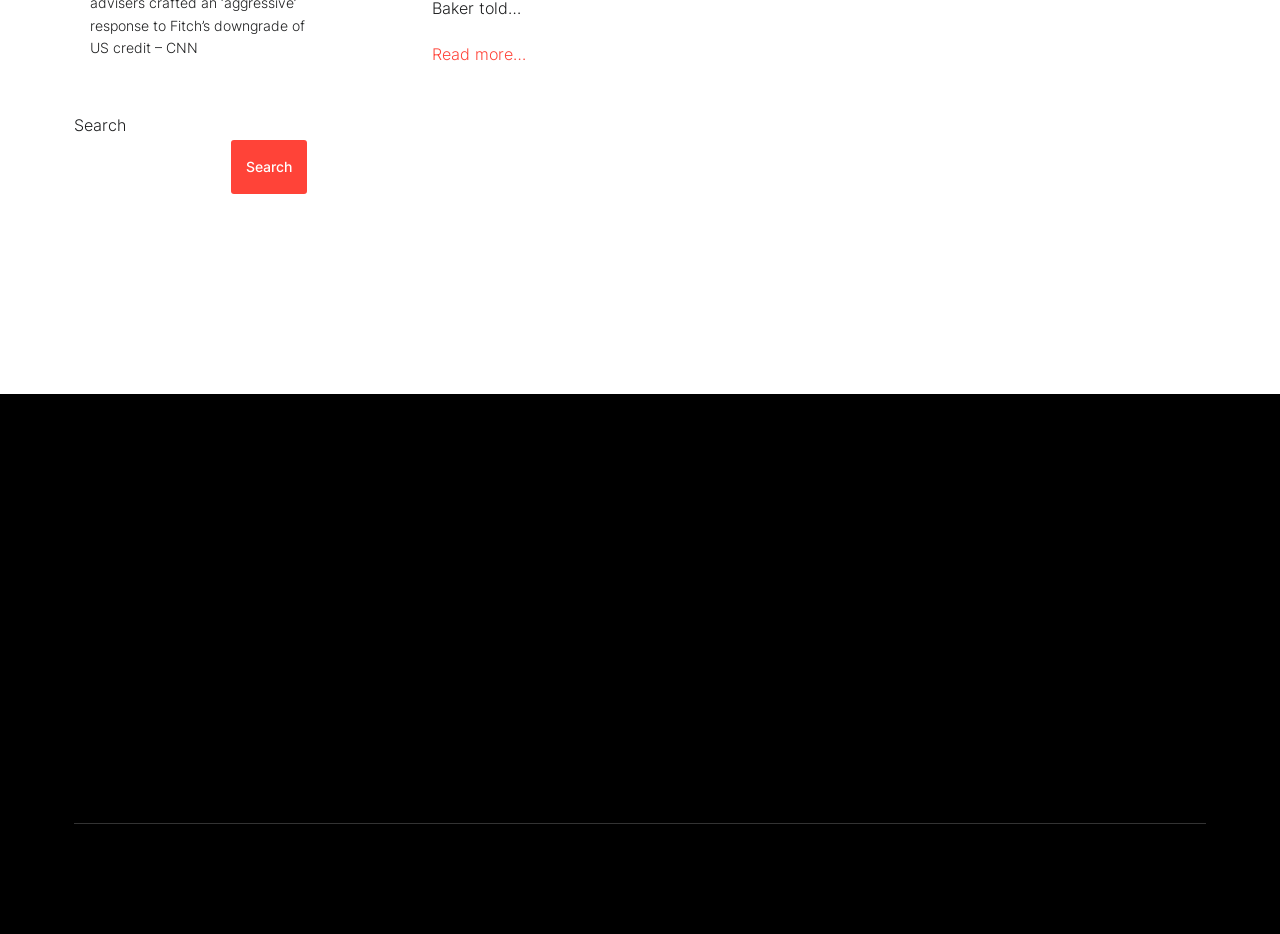Please determine the bounding box coordinates of the element's region to click for the following instruction: "Visit the blog".

[0.592, 0.567, 0.617, 0.589]